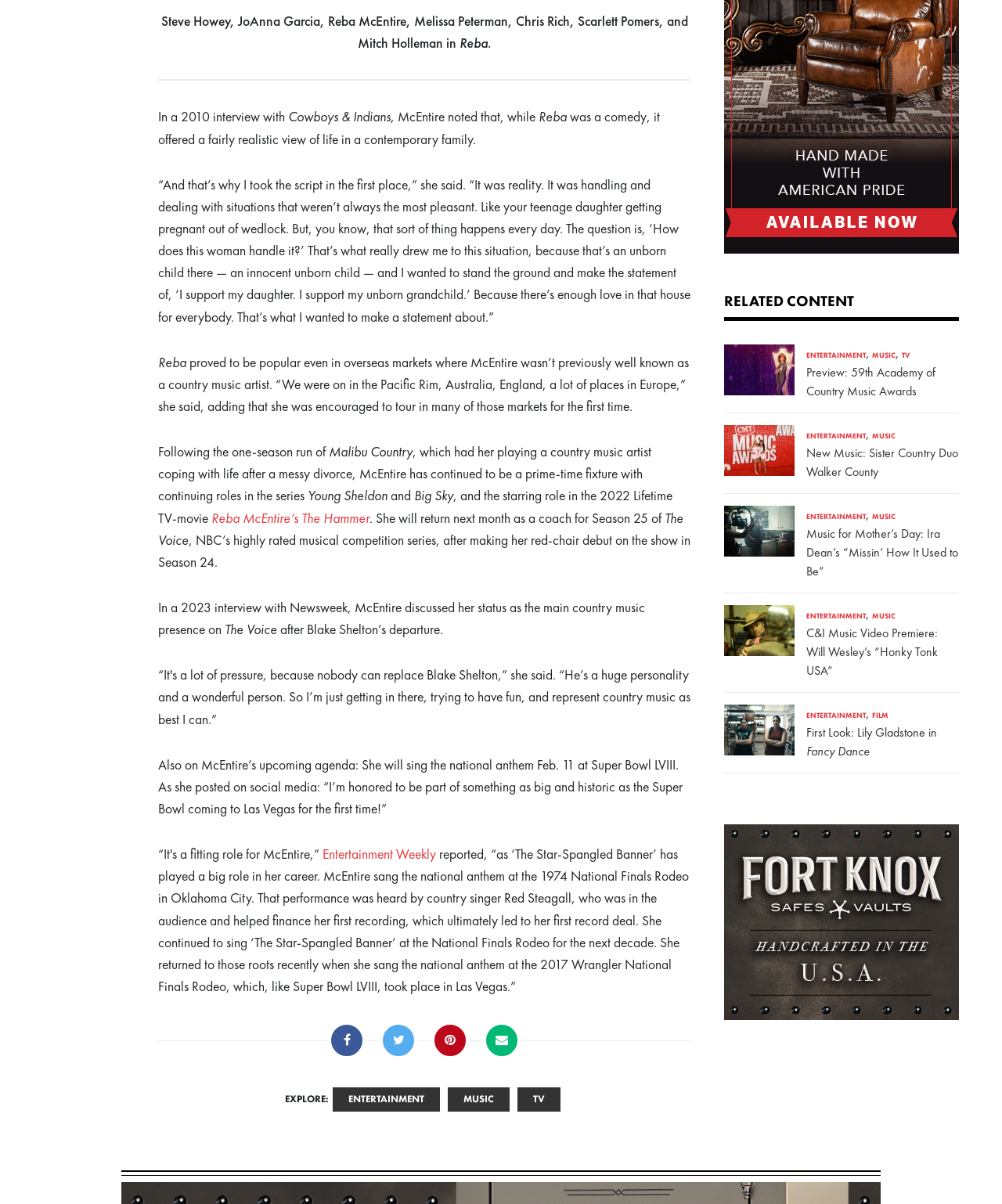Please identify the bounding box coordinates of the element that needs to be clicked to execute the following command: "Click the 'Products' tab". Provide the bounding box using four float numbers between 0 and 1, formatted as [left, top, right, bottom].

None